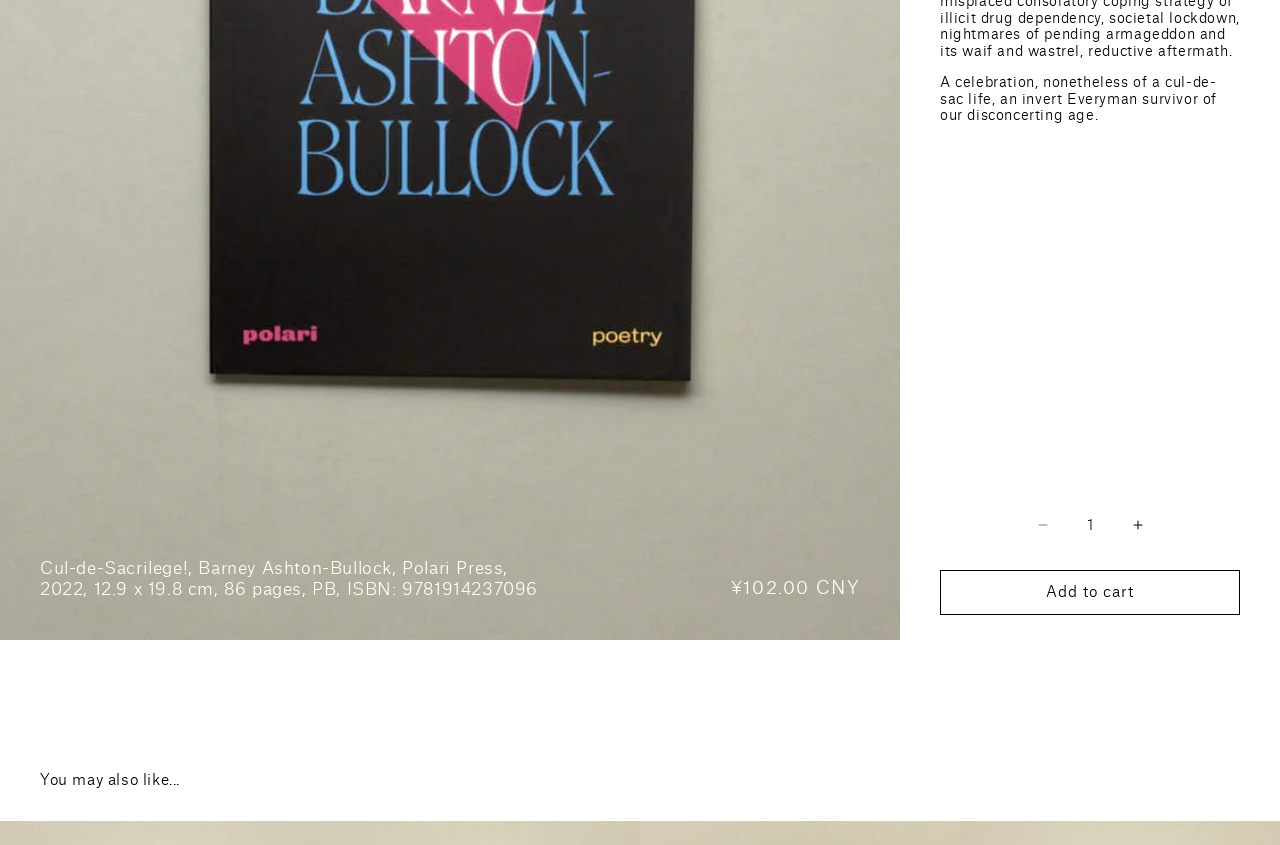Provide the bounding box coordinates of the HTML element this sentence describes: "kyklàda.press".

[0.135, 0.136, 0.205, 0.15]